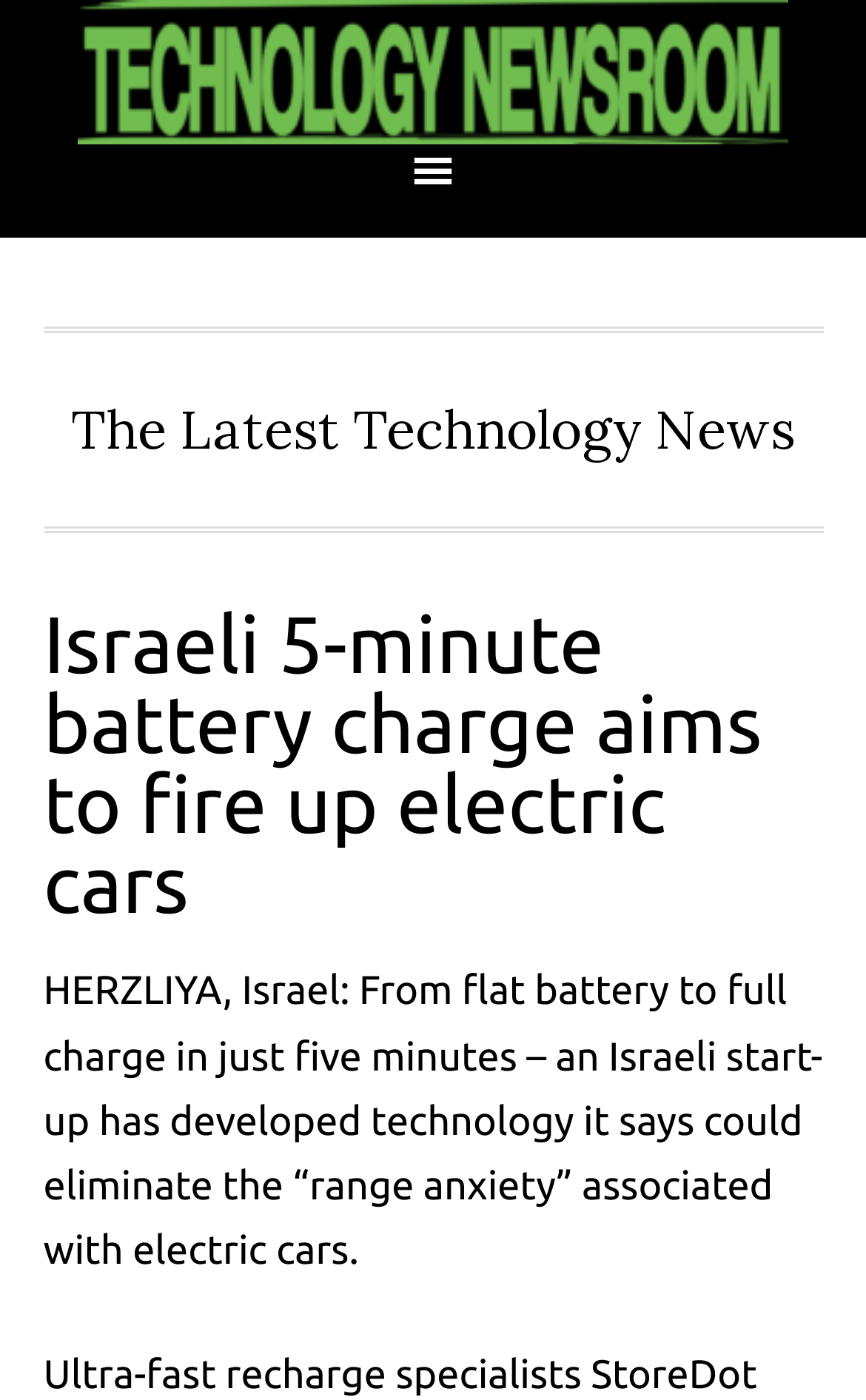How long does it take to charge a battery?
Provide a detailed answer to the question, using the image to inform your response.

According to the text, the Israeli start-up has developed technology that can charge a battery from flat to full in just five minutes, which is a significant improvement over current charging times.